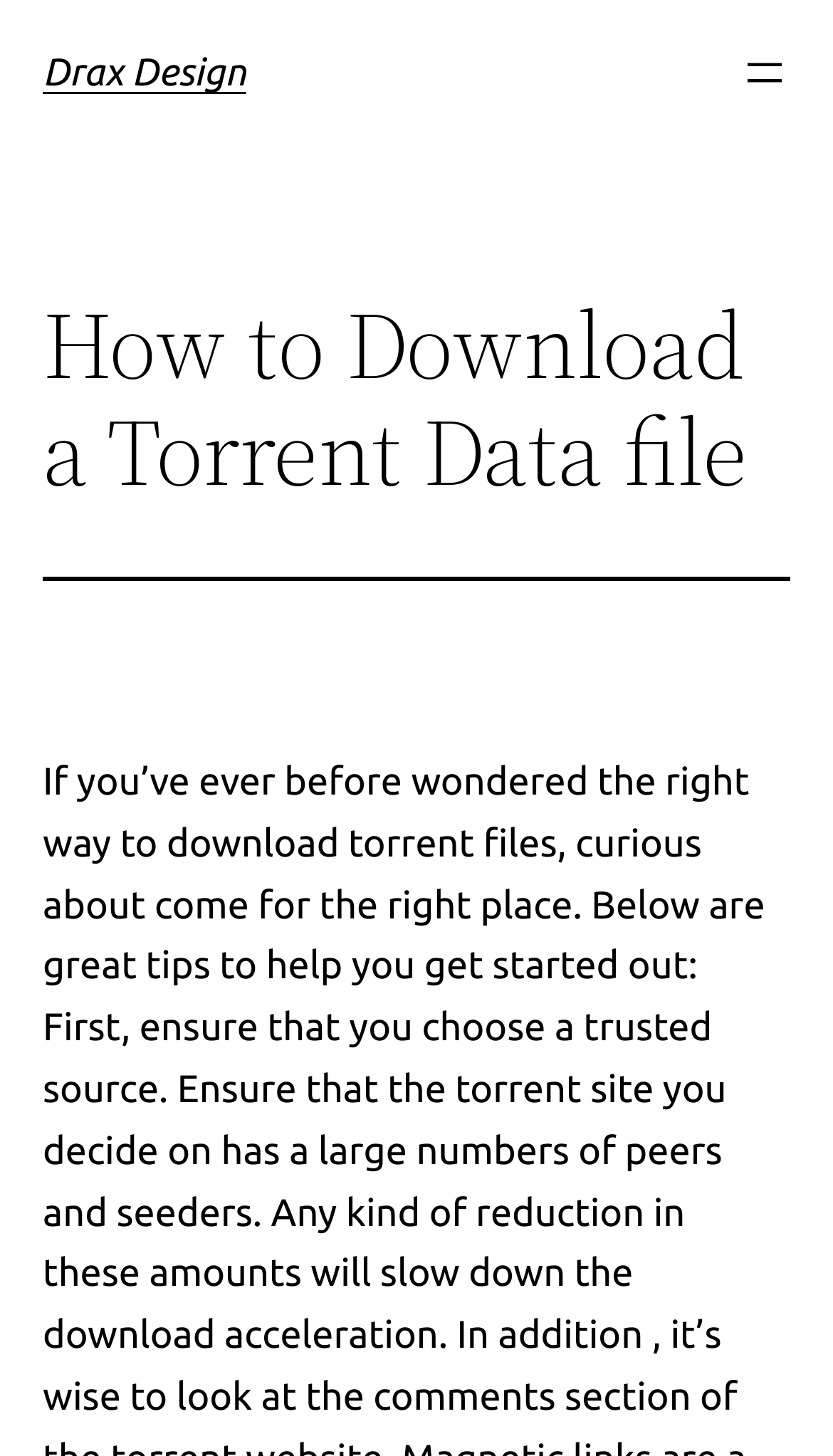Identify the bounding box for the given UI element using the description provided. Coordinates should be in the format (top-left x, top-left y, bottom-right x, bottom-right y) and must be between 0 and 1. Here is the description: aria-label="Abrir el menú"

[0.887, 0.033, 0.949, 0.068]